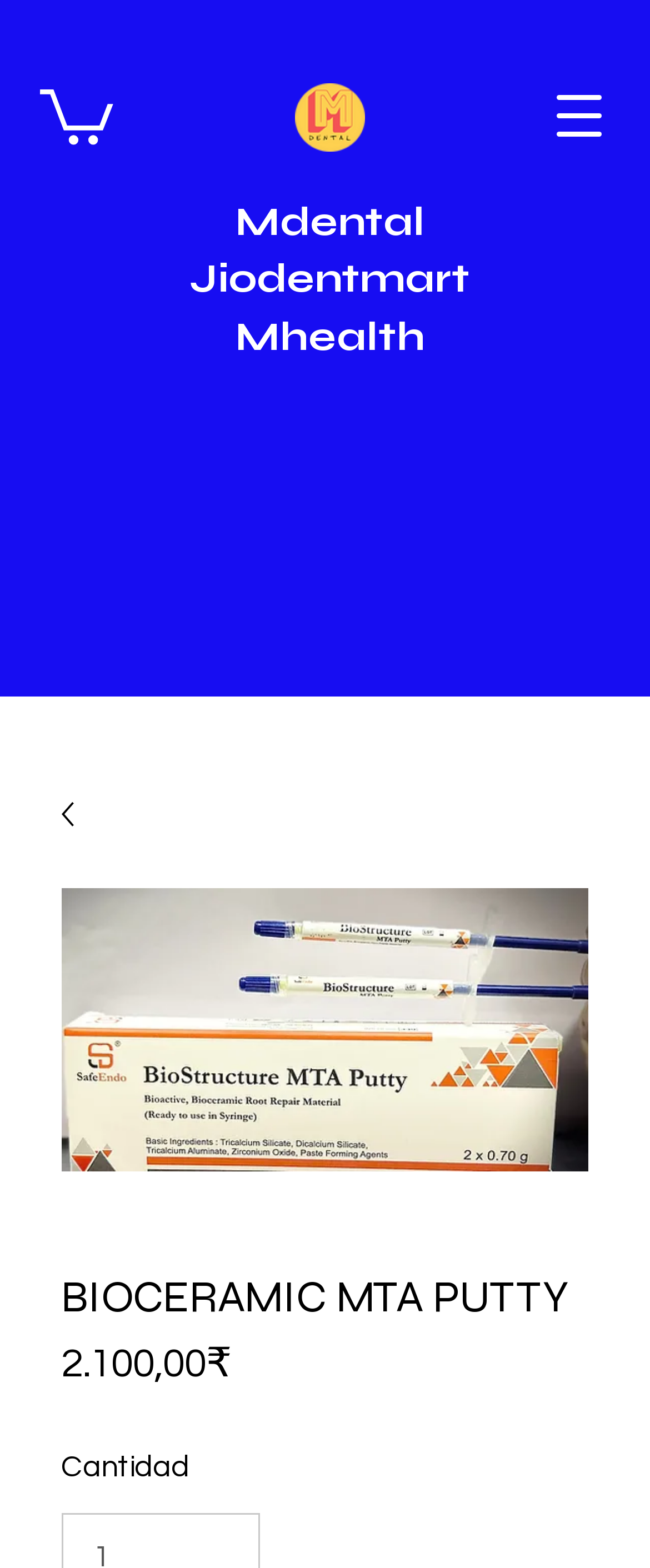Write a detailed summary of the webpage.

The webpage is about a product called "BIOCERAMIC MTA PUTTY" on an e-commerce website "JIODENTMART". At the top left, there is a navigation menu button. Next to it, there is a small logo image. On the top right, there is another image with the text "Untitled-2.png". Below these elements, there is a link with the text "Mdental Jiodentmart".

In the main content area, there is a heading with the product name "BIOCERAMIC MTA PUTTY". Below the heading, there is a product image. To the right of the image, there is a section with product information, including the price "2.100,00₹" and a label "Precio". Below this section, there is a label "Cantidad" and a spin button to select the quantity, with a minimum value of 1 and a maximum value of 18. Next to the spin button, there is an "Agregar al carrito" (Add to Cart) button.

Below the product information section, there is a description of the product, which is "0.7 GRAM X 2 SYR PACK Premixed Bio-active cement with perfect consistency for easy placement. It has an optimal pH for healing. It possesses a non-sticky consistency and does not wash out. Ready".